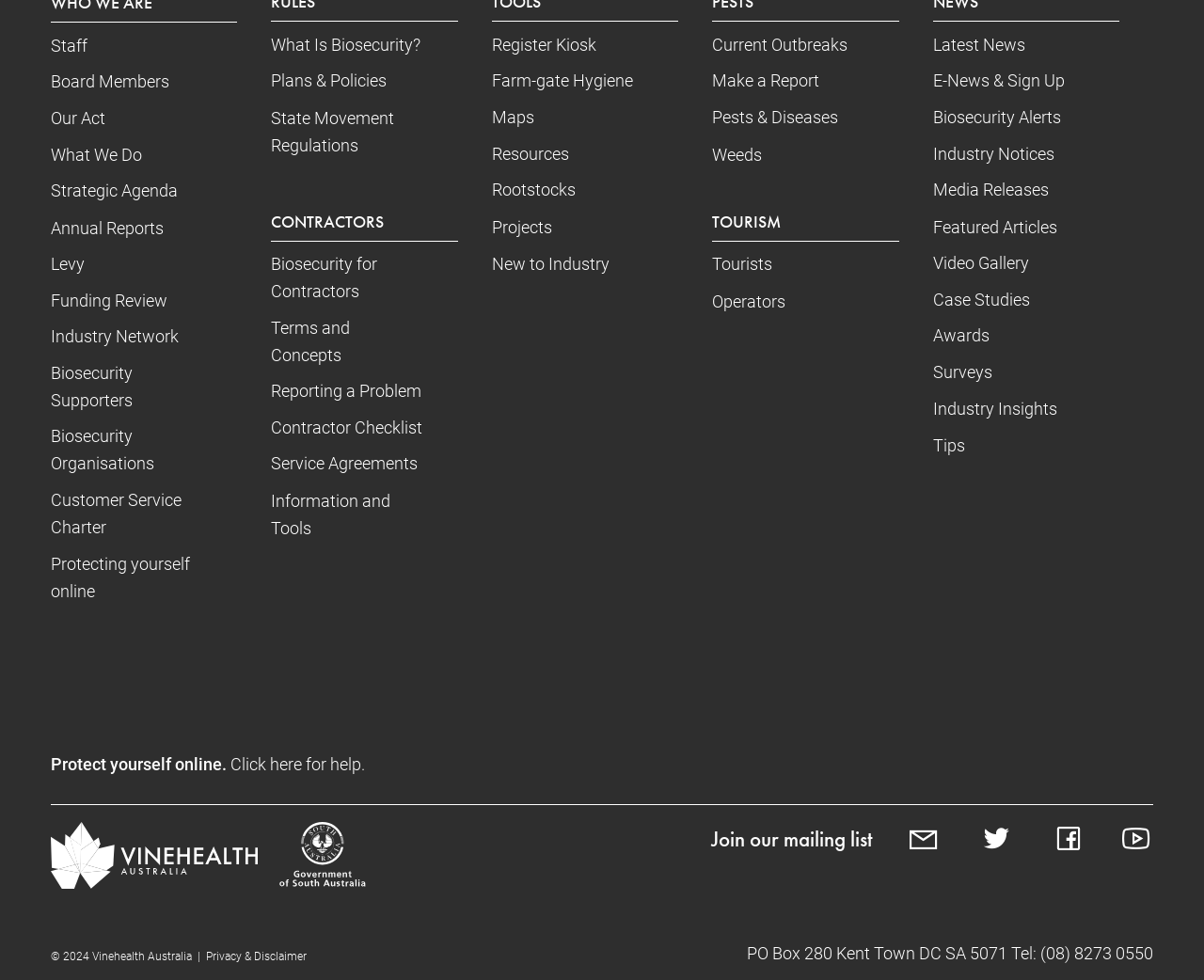Please give a one-word or short phrase response to the following question: 
What is the theme of the webpage?

Biosecurity